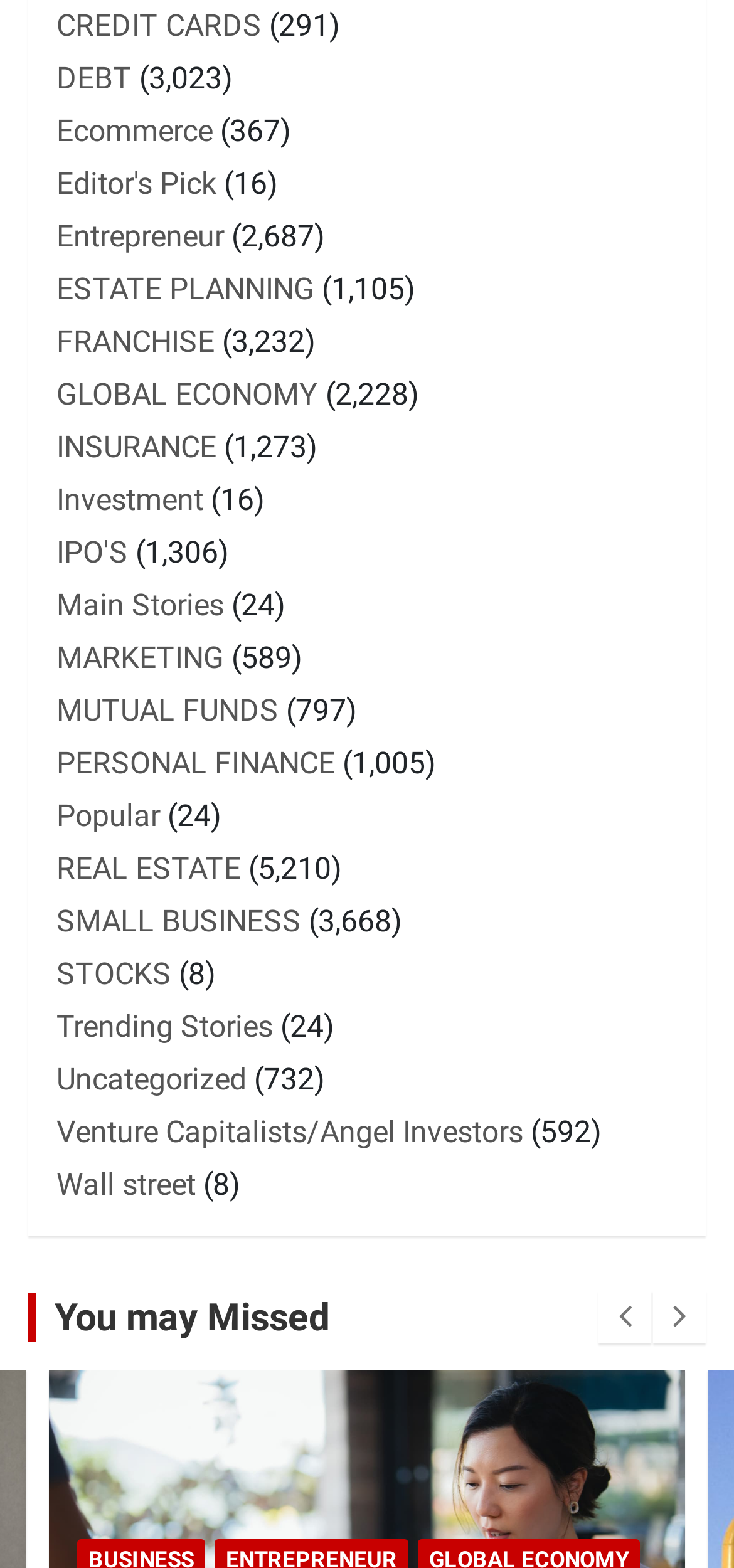Find the bounding box coordinates of the element to click in order to complete the given instruction: "Read Editor's Pick."

[0.077, 0.106, 0.295, 0.128]